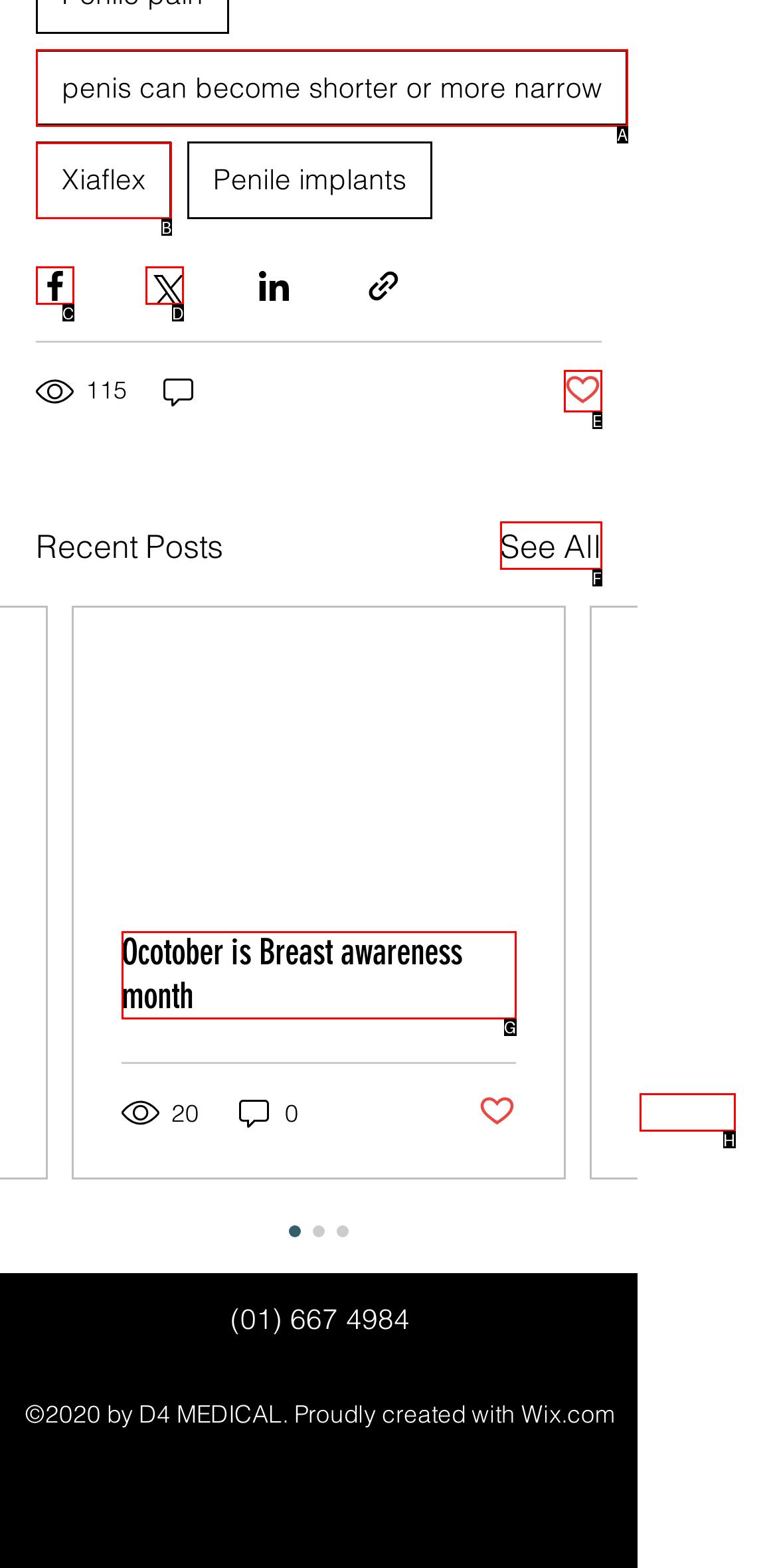Identify the UI element that best fits the description: aria-label="Share via Twitter"
Respond with the letter representing the correct option.

D